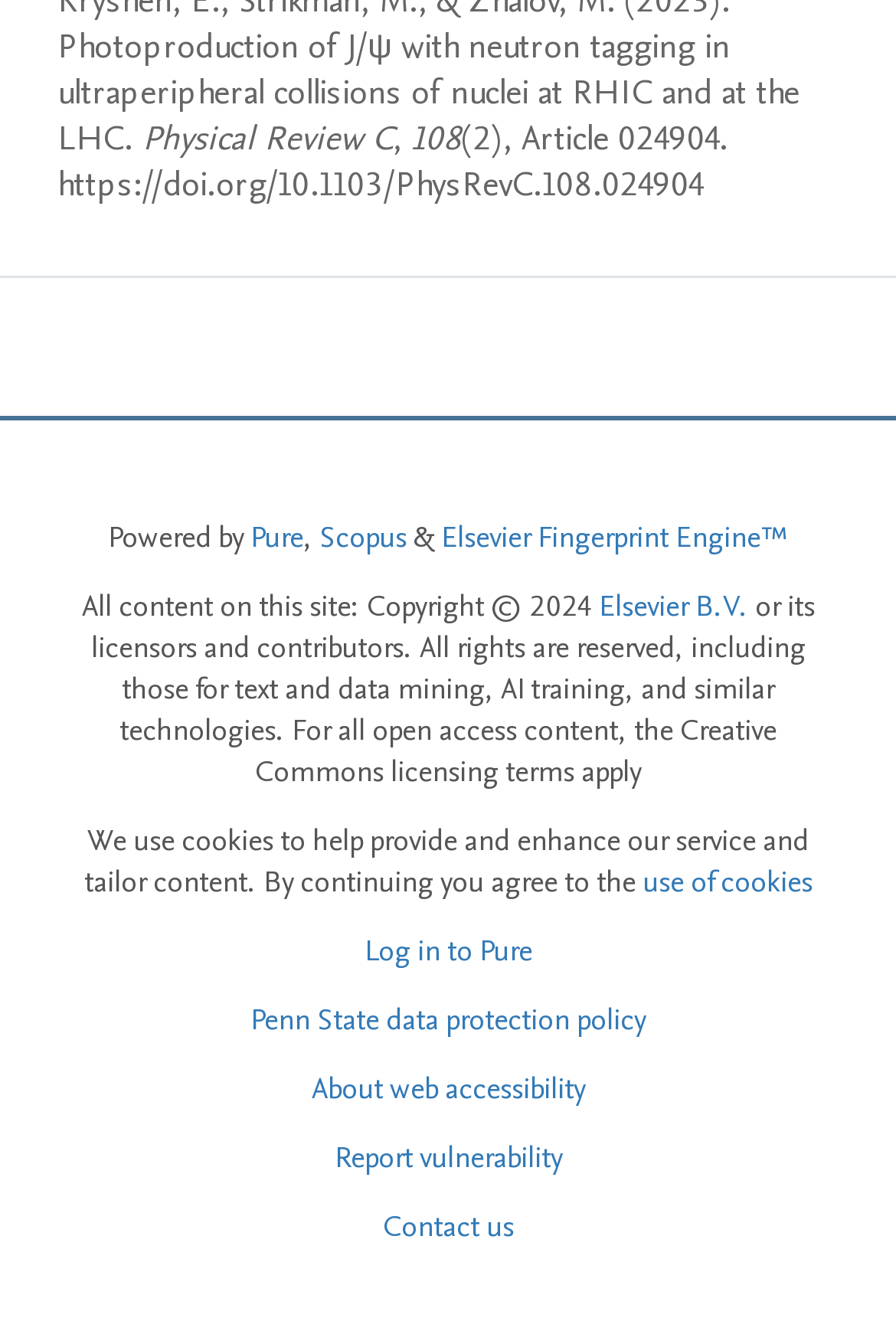Provide a brief response in the form of a single word or phrase:
What is the DOI of the article?

https://doi.org/10.1103/PhysRevC.108.024904